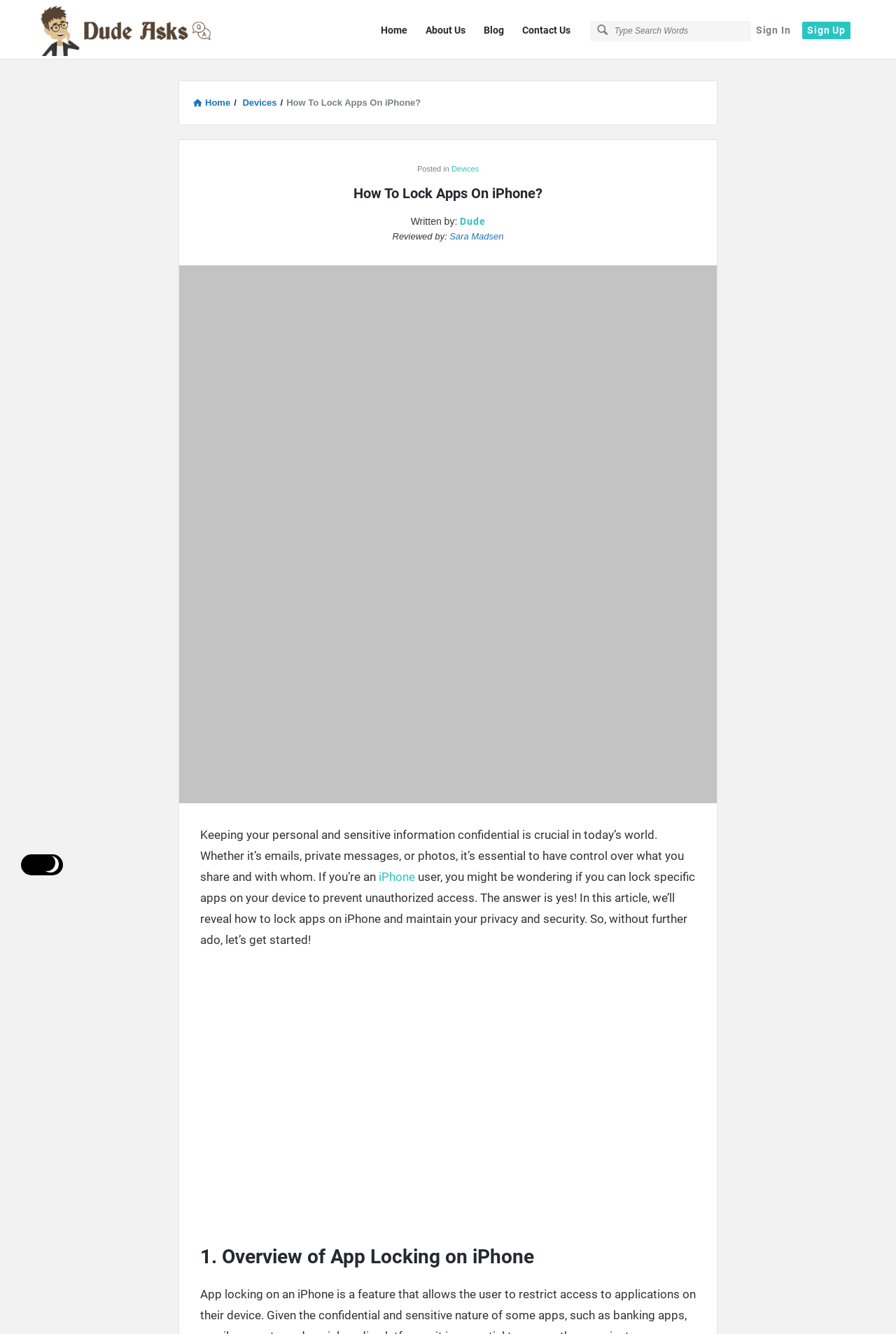Please find the bounding box for the following UI element description. Provide the coordinates in (top-left x, top-left y, bottom-right x, bottom-right y) format, with values between 0 and 1: name="search" placeholder="Type Search Words"

[0.658, 0.015, 0.838, 0.031]